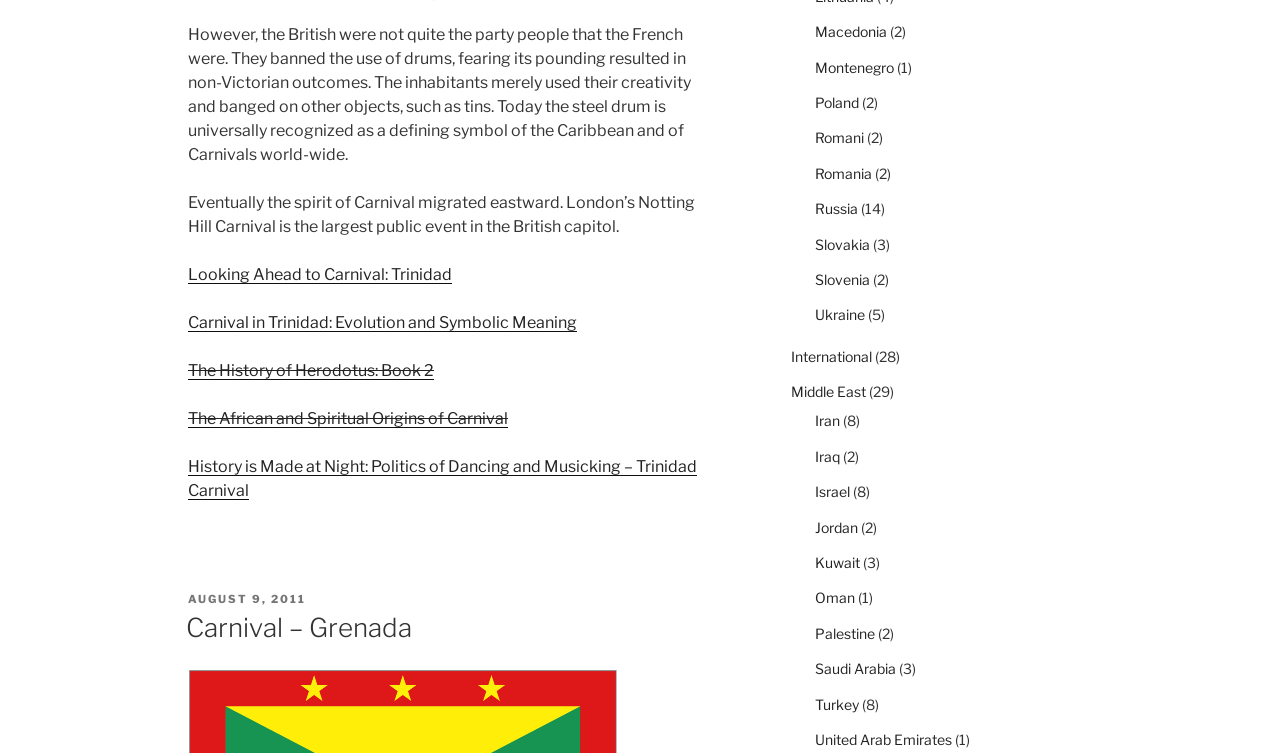Provide the bounding box coordinates of the section that needs to be clicked to accomplish the following instruction: "View posts from August 9, 2011."

[0.147, 0.786, 0.239, 0.805]